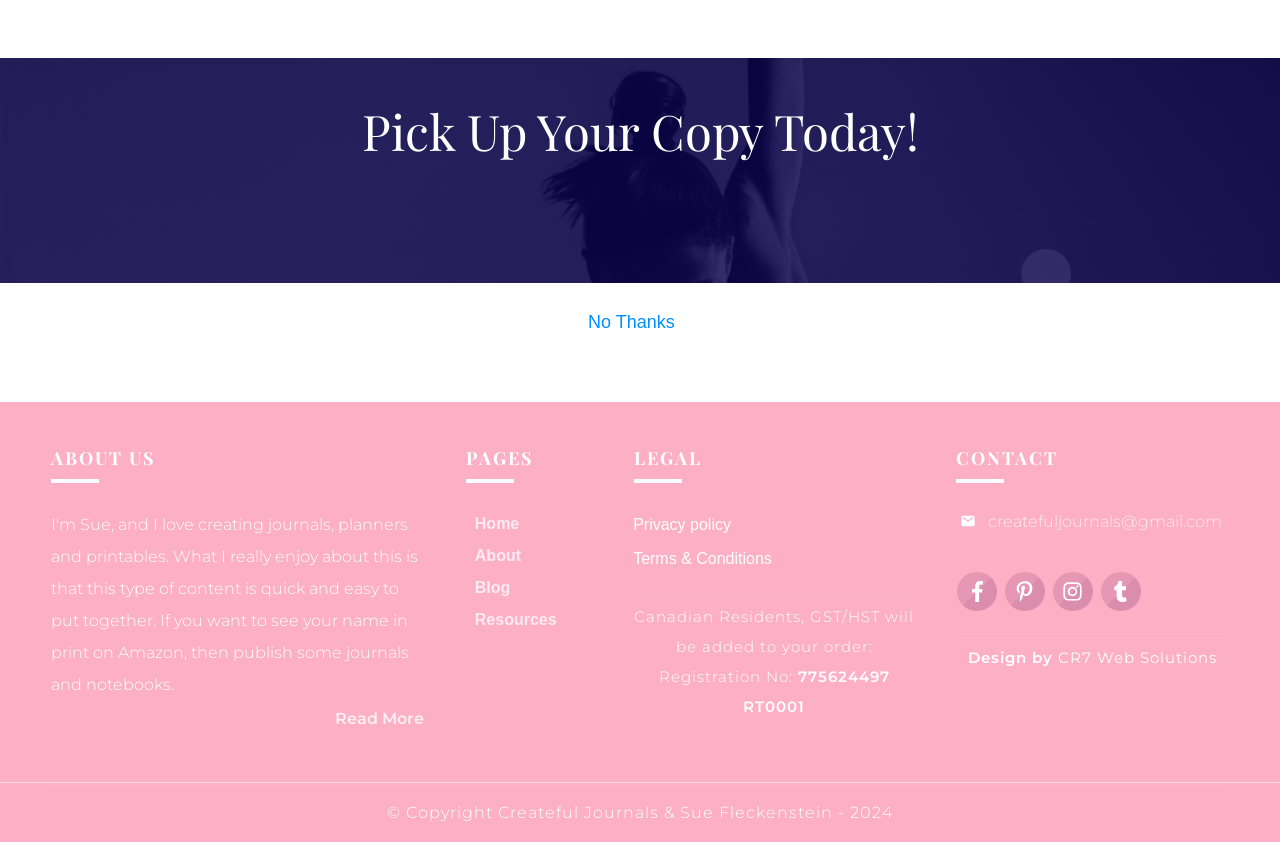Reply to the question with a single word or phrase:
How many social media links are there in the contact section?

4